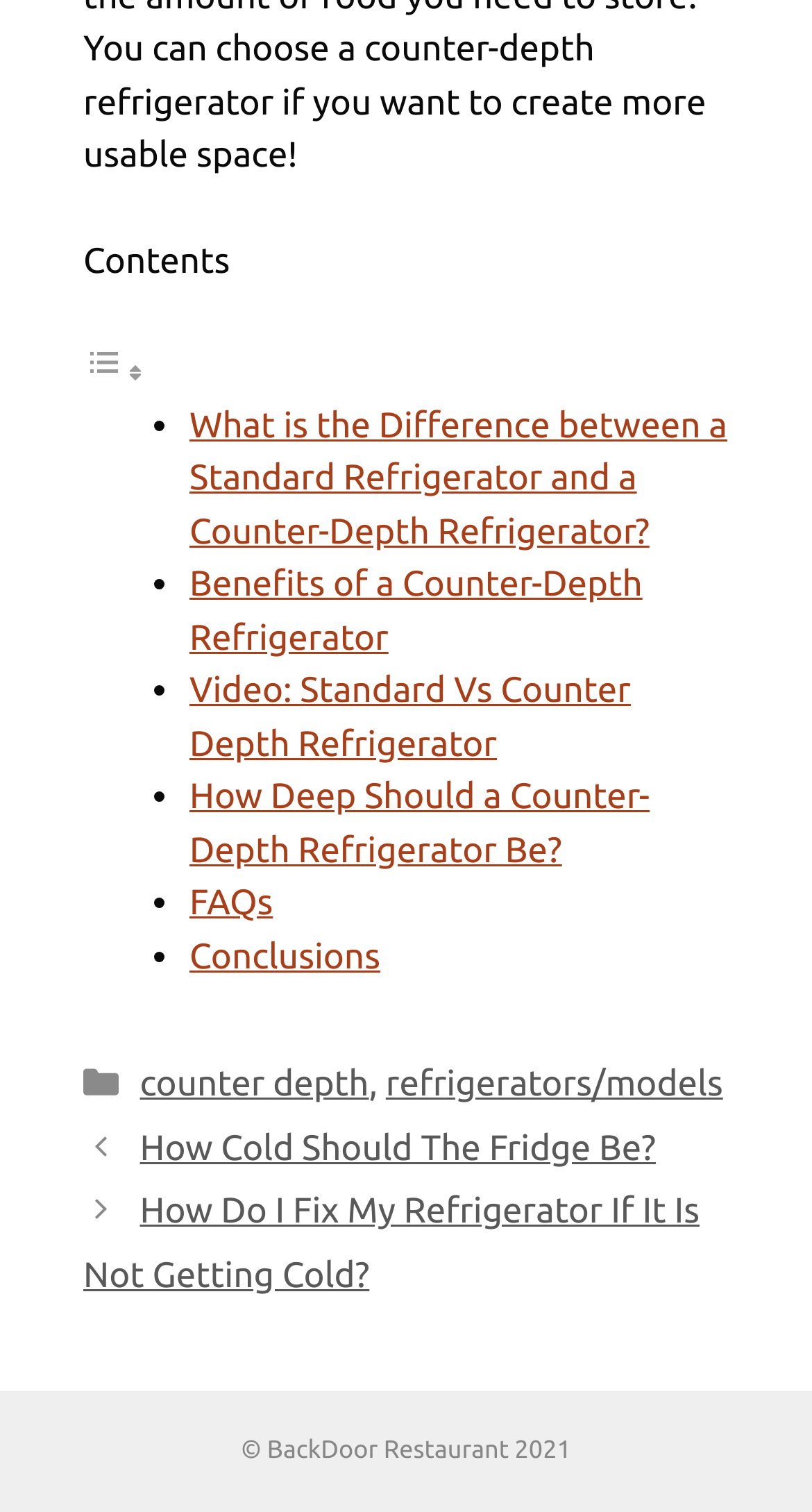Please find the bounding box coordinates of the element that you should click to achieve the following instruction: "Go to 'Posts'". The coordinates should be presented as four float numbers between 0 and 1: [left, top, right, bottom].

[0.103, 0.739, 0.897, 0.866]